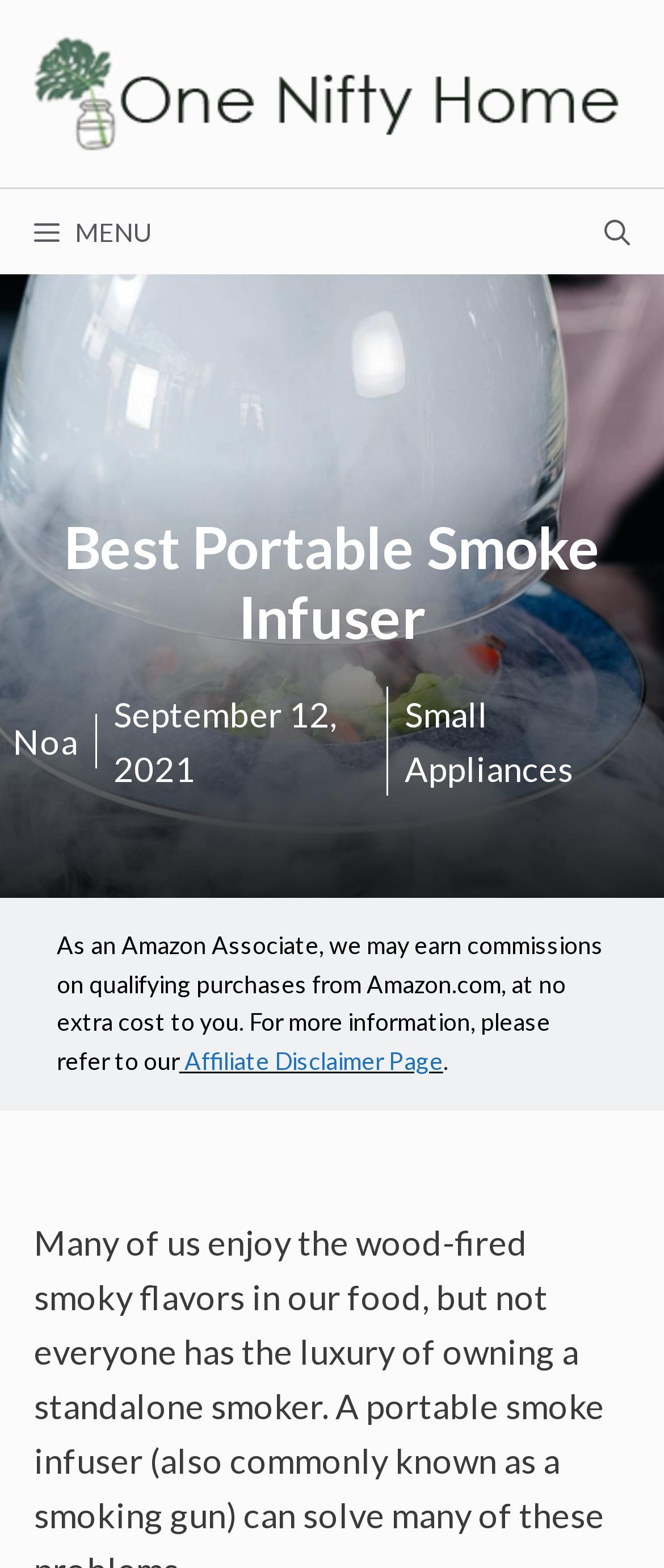For the given element description Menu, determine the bounding box coordinates of the UI element. The coordinates should follow the format (top-left x, top-left y, bottom-right x, bottom-right y) and be within the range of 0 to 1.

[0.0, 0.121, 0.277, 0.175]